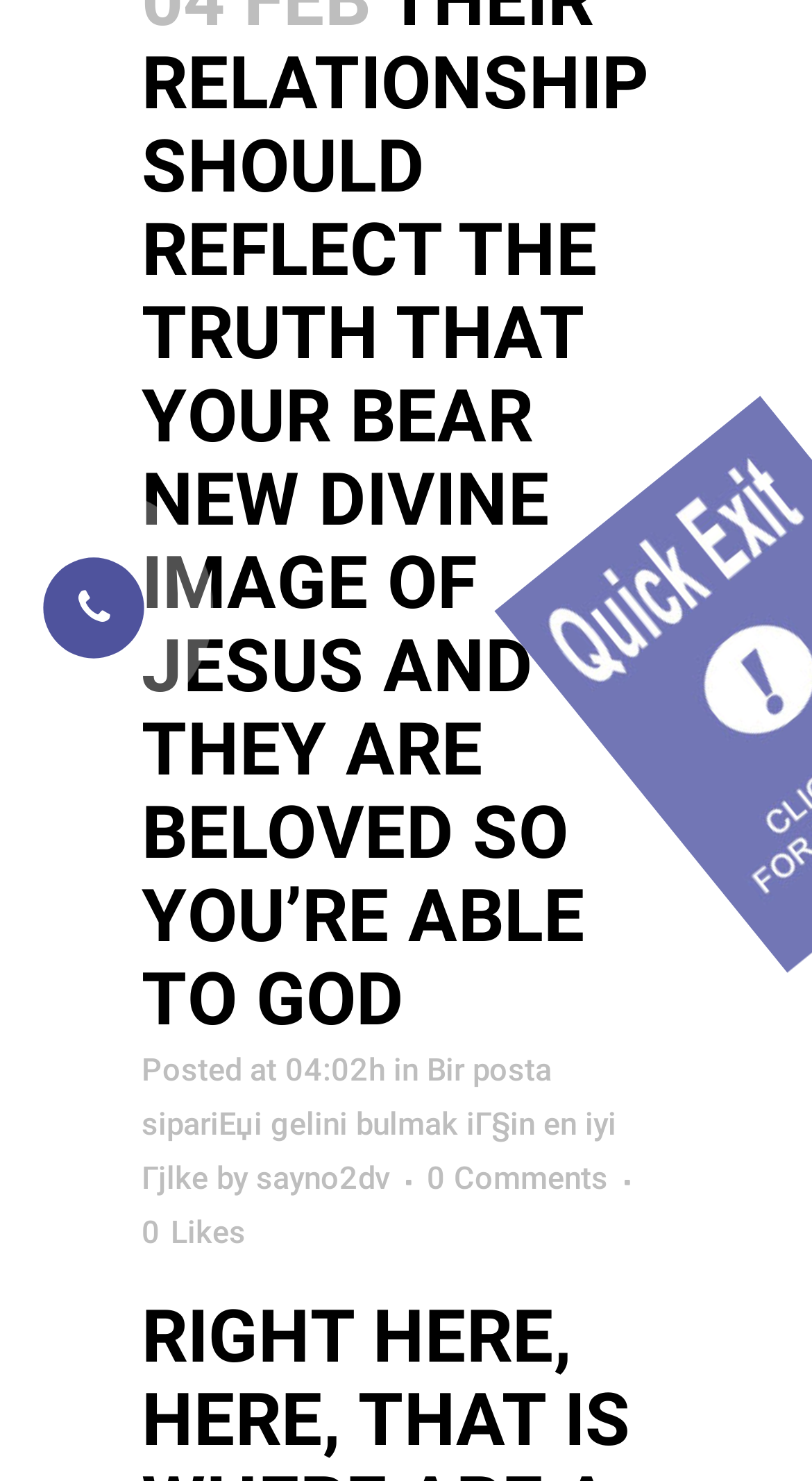Determine the bounding box coordinates for the UI element matching this description: "0 Comments".

[0.526, 0.783, 0.749, 0.808]